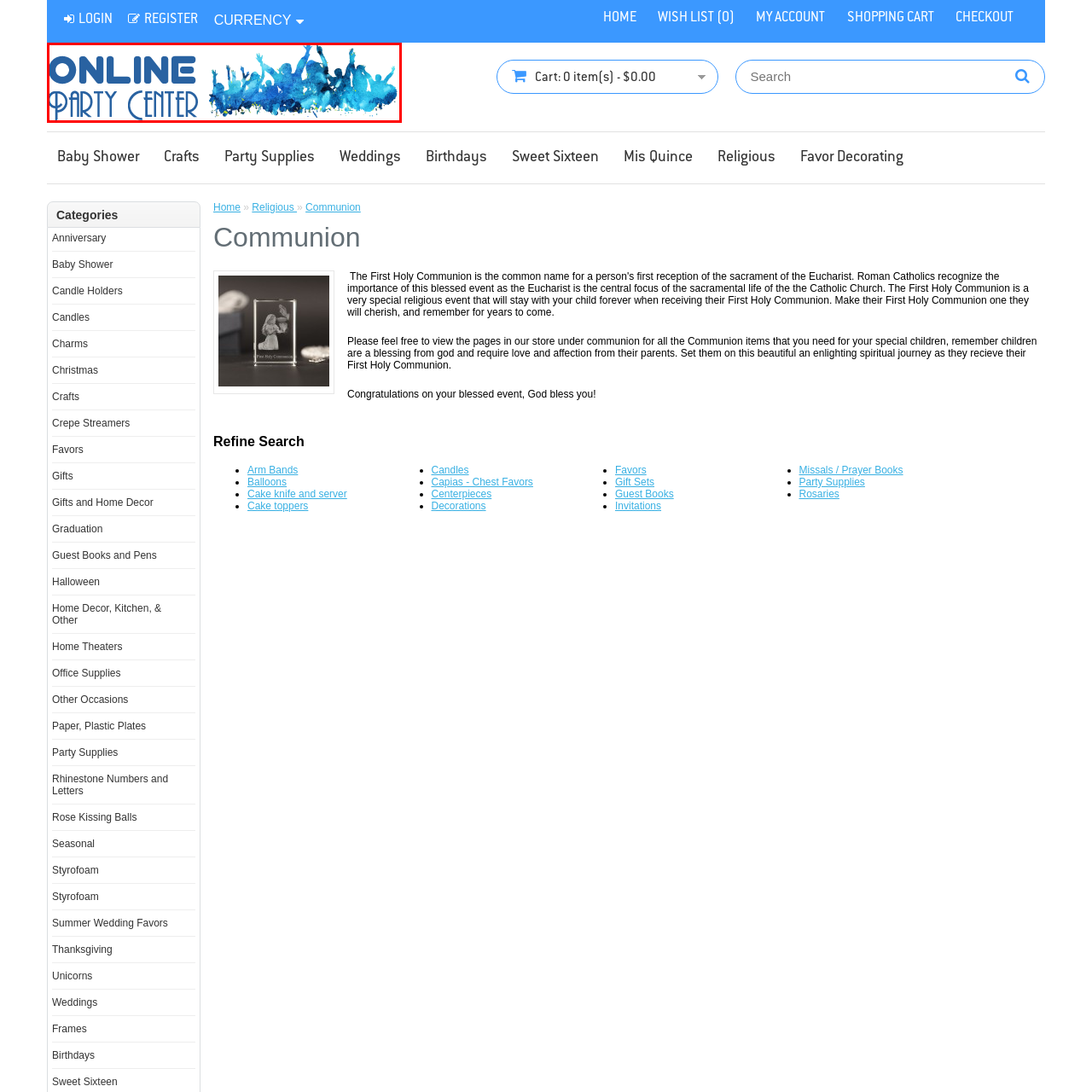What is the purpose of the online store?
View the image encased in the red bounding box and respond with a detailed answer informed by the visual information.

The purpose of the online store is to provide party supplies for various occasions because the caption mentions that the logo is for an 'online store dedicated to providing party supplies for various occasions', indicating that the store's primary function is to offer party-related products.